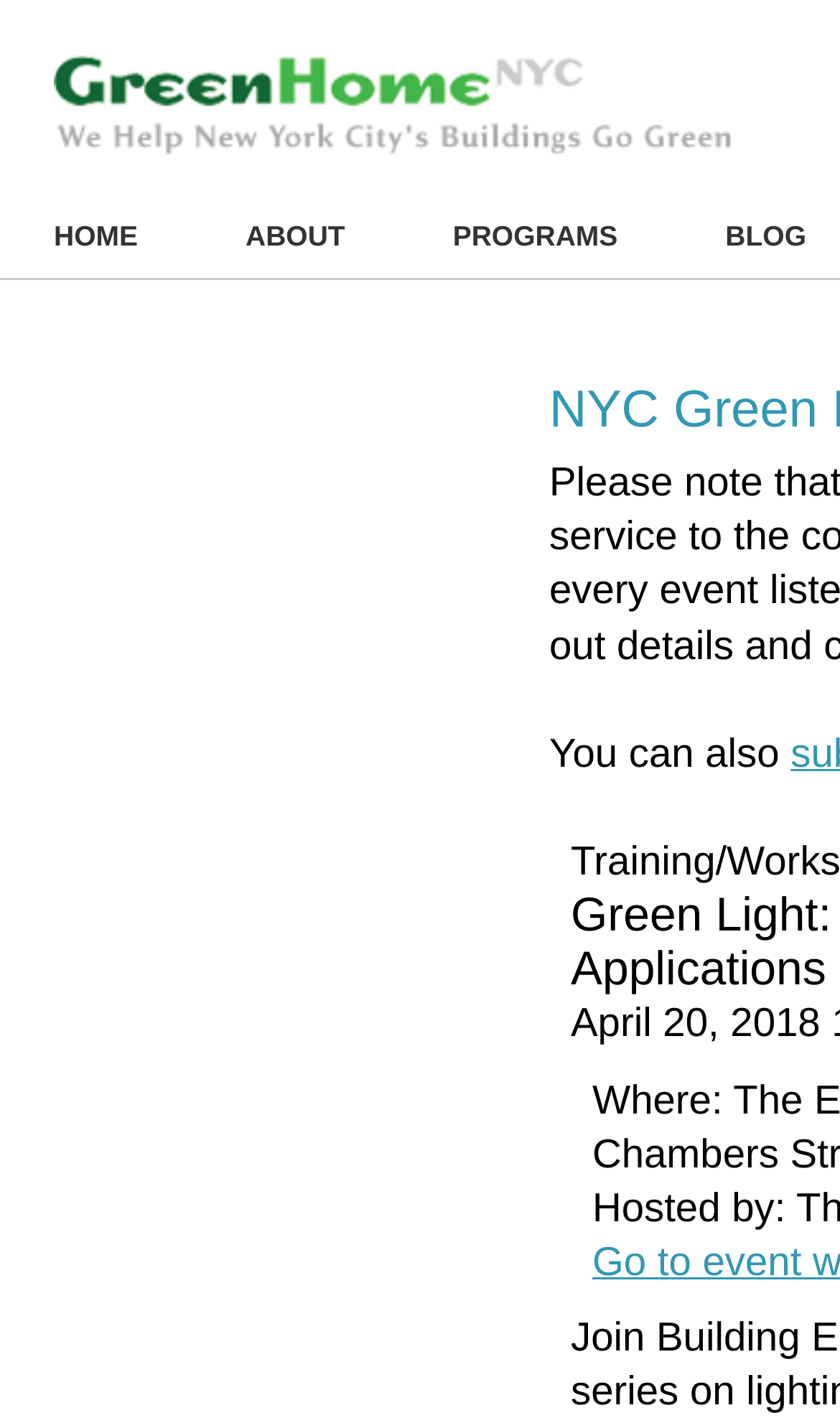Given the following UI element description: "About", find the bounding box coordinates in the webpage screenshot.

[0.292, 0.155, 0.411, 0.178]